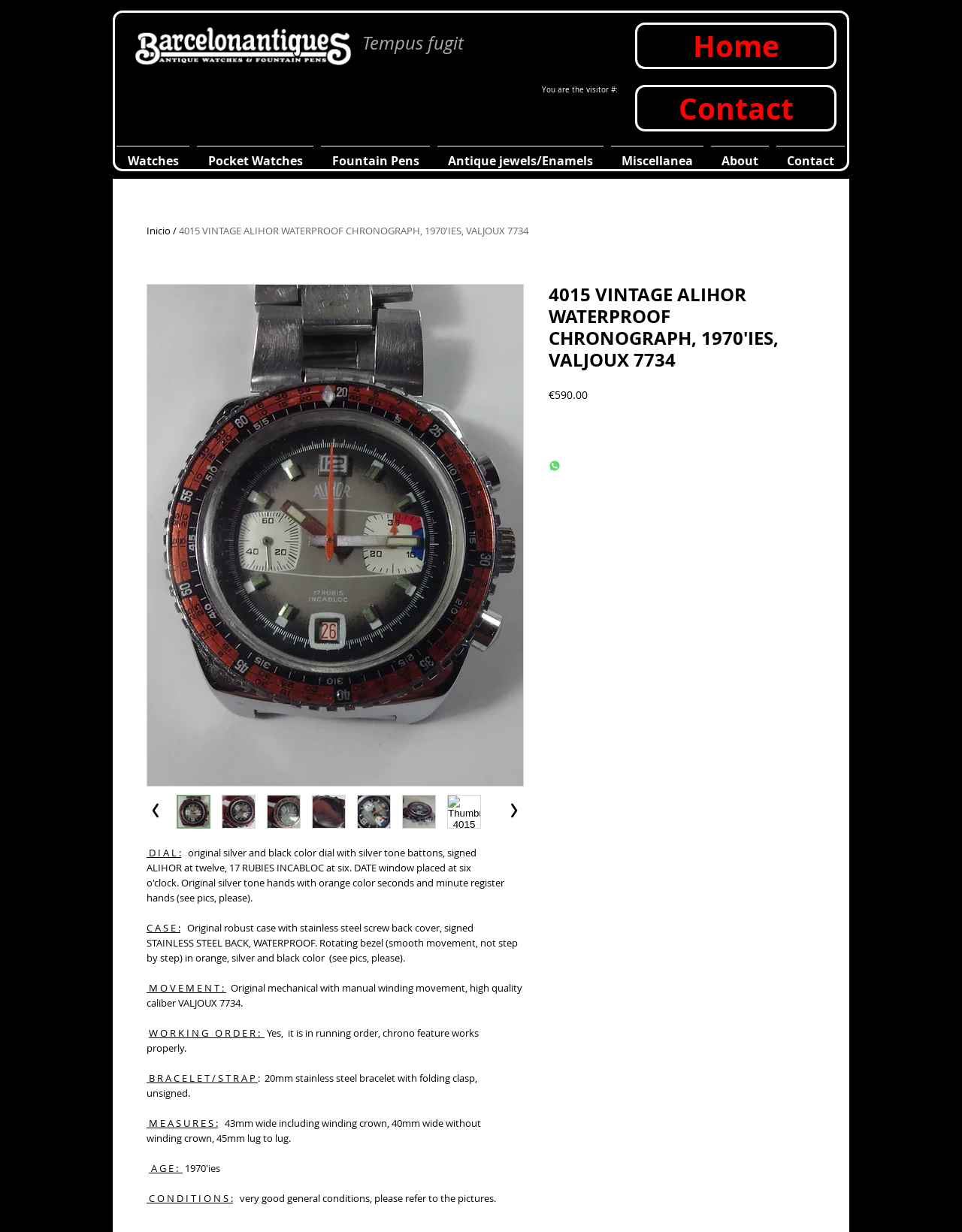What is the caliber of the watch movement? From the image, respond with a single word or brief phrase.

VALJOUX 7734